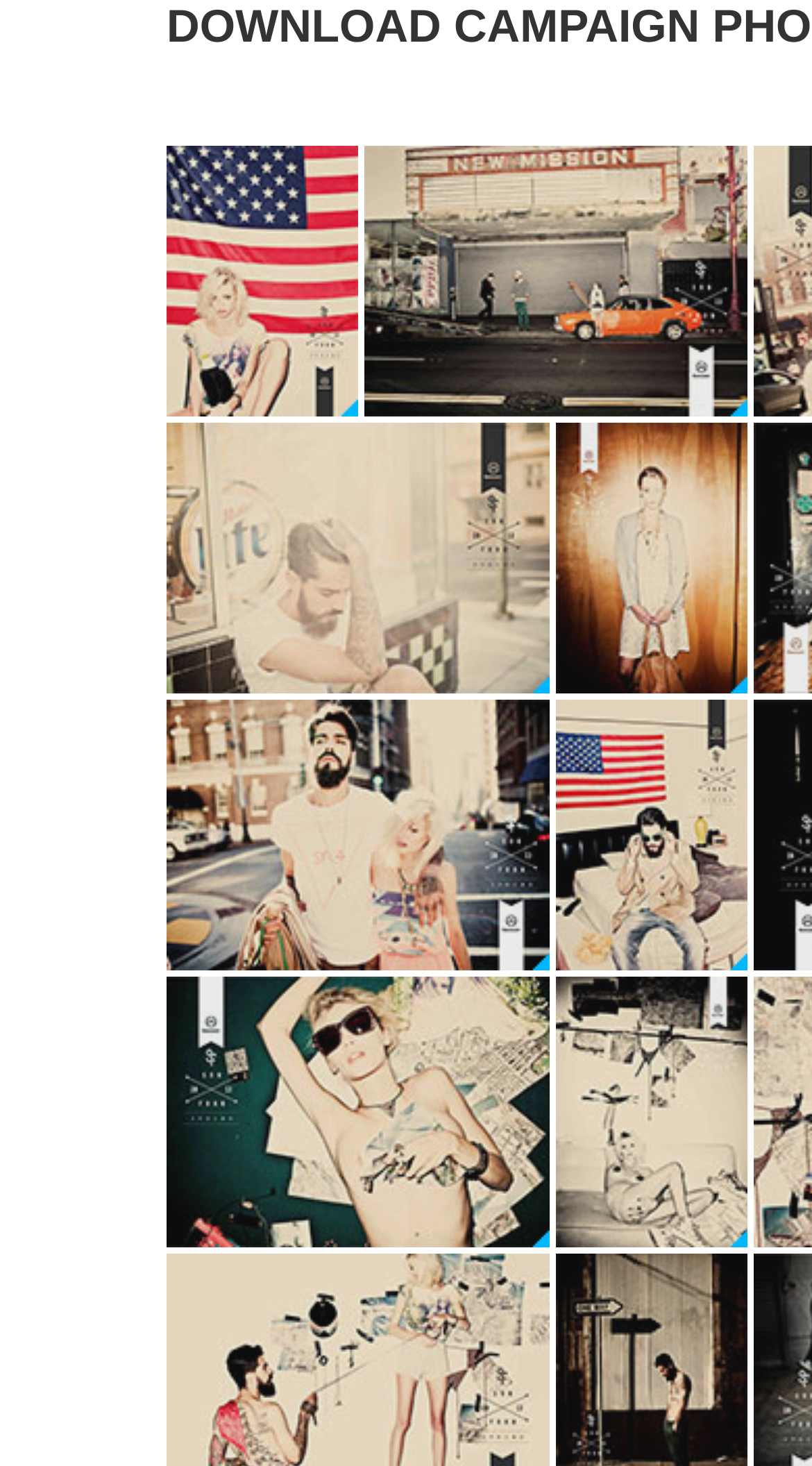Return the bounding box coordinates of the UI element that corresponds to this description: "MENU". The coordinates must be given as four float numbers in the range of 0 and 1, [left, top, right, bottom].

None